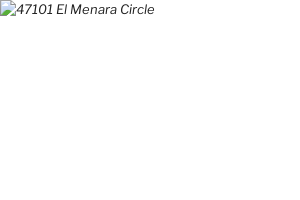How many bedrooms does the property have?
Can you provide an in-depth and detailed response to the question?

According to the caption, the property's desirable features include three bedrooms, which is mentioned in the brief description of the property.